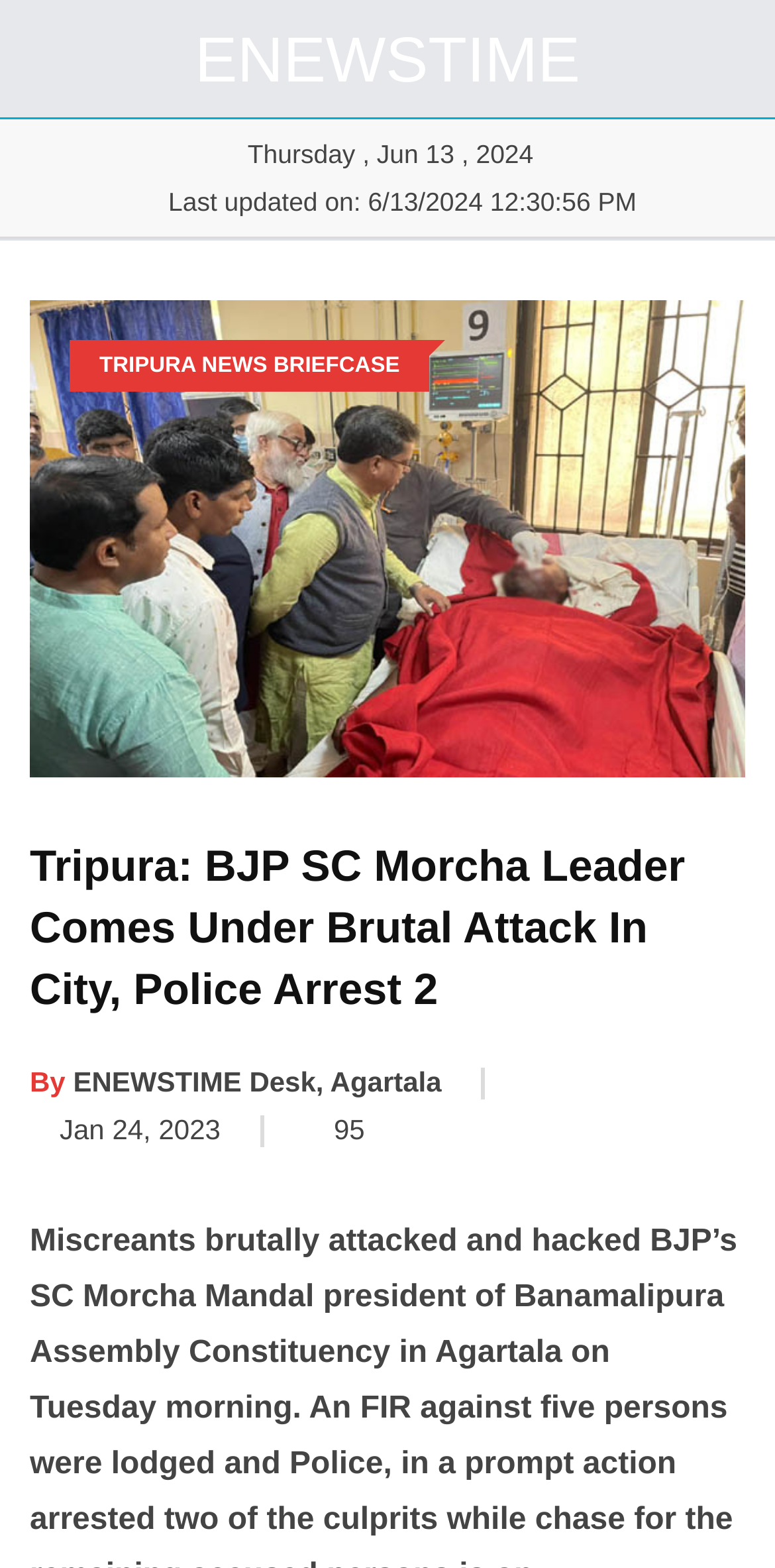Based on the element description, predict the bounding box coordinates (top-left x, top-left y, bottom-right x, bottom-right y) for the UI element in the screenshot: By ENEWSTIME Desk, Agartala

[0.038, 0.68, 0.57, 0.7]